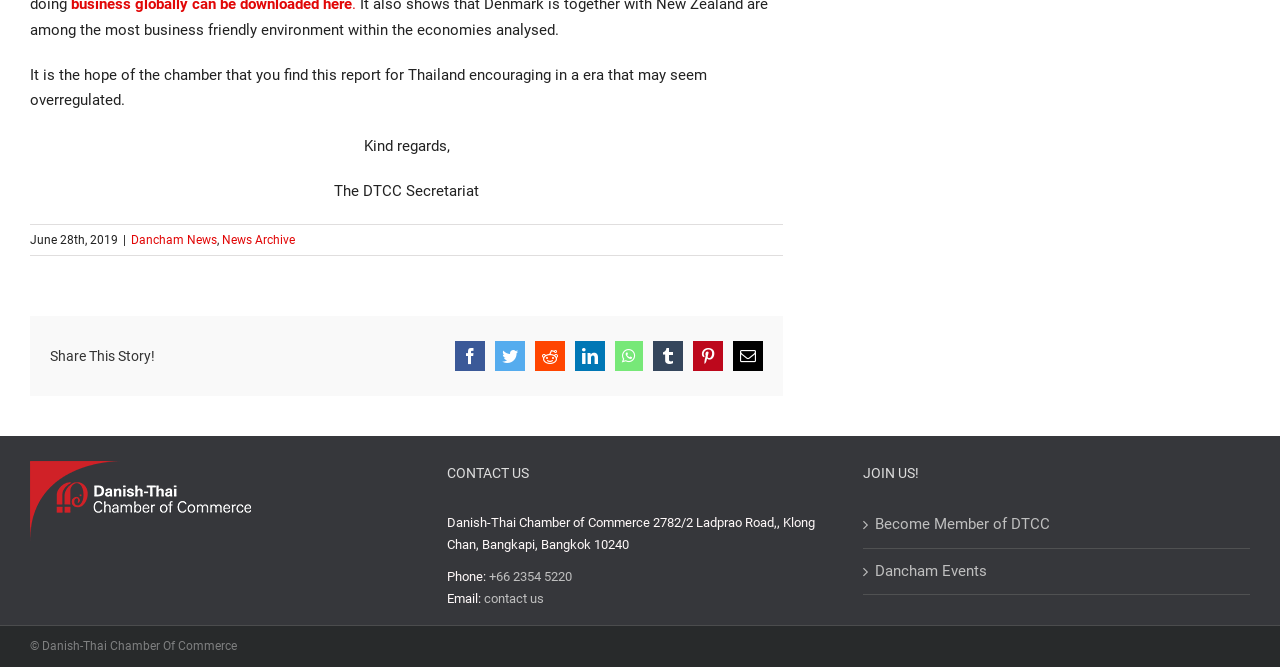What is the phone number mentioned in the contact information? From the image, respond with a single word or brief phrase.

+66 2354 5220